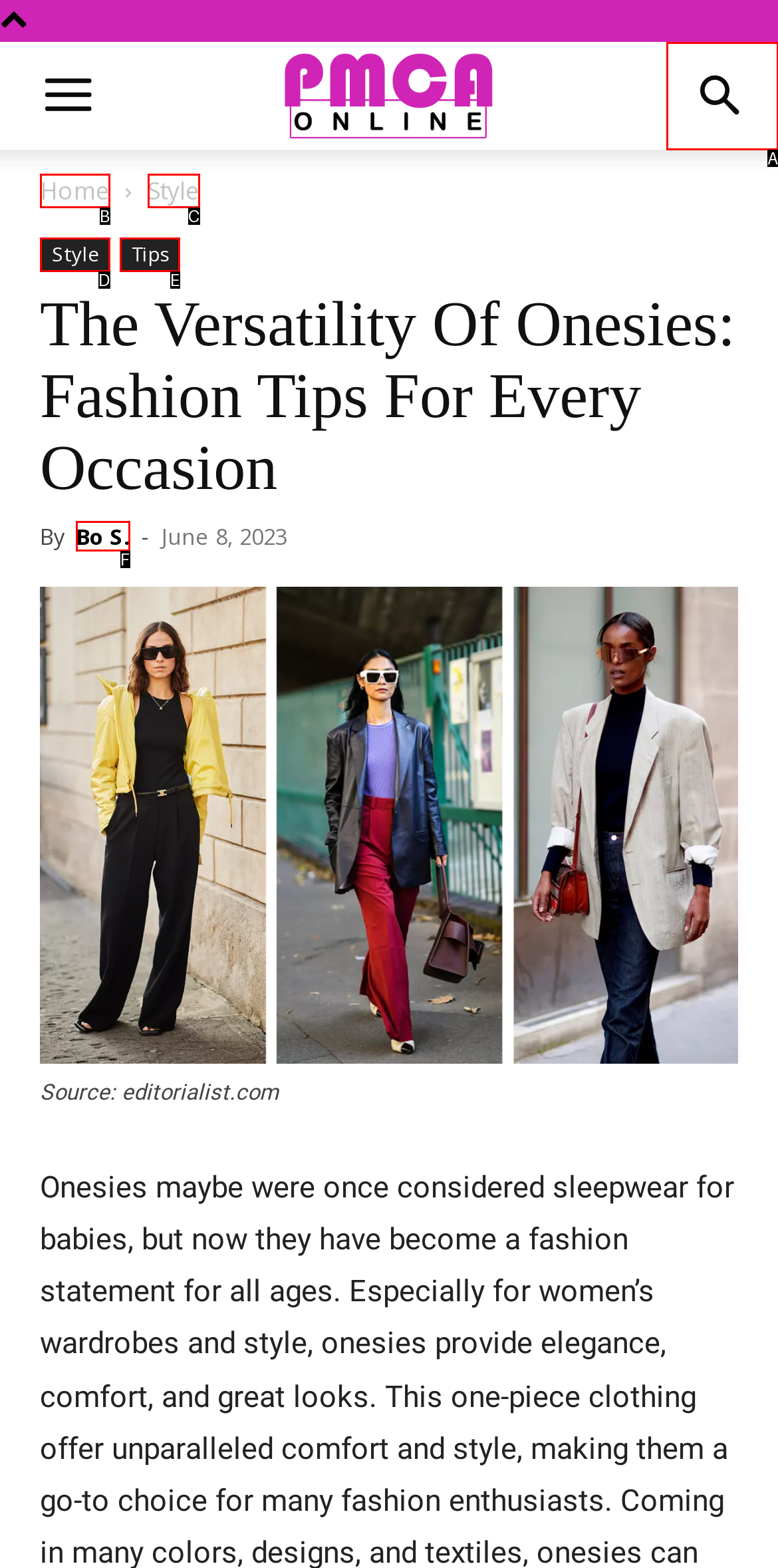Based on the given description: Bo S., identify the correct option and provide the corresponding letter from the given choices directly.

F